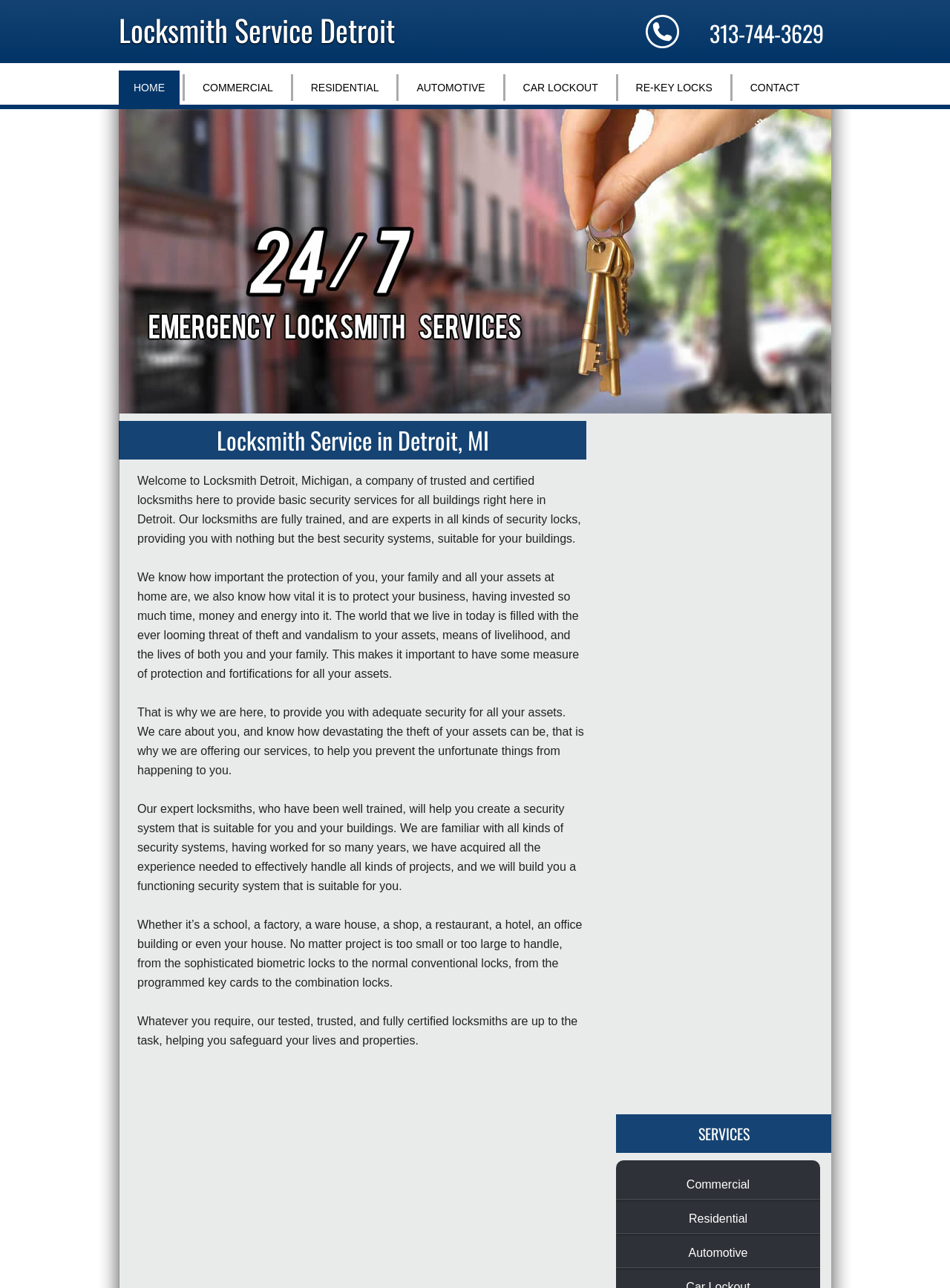Use a single word or phrase to answer the question: 
What is the phone number of the company?

313-744-3629